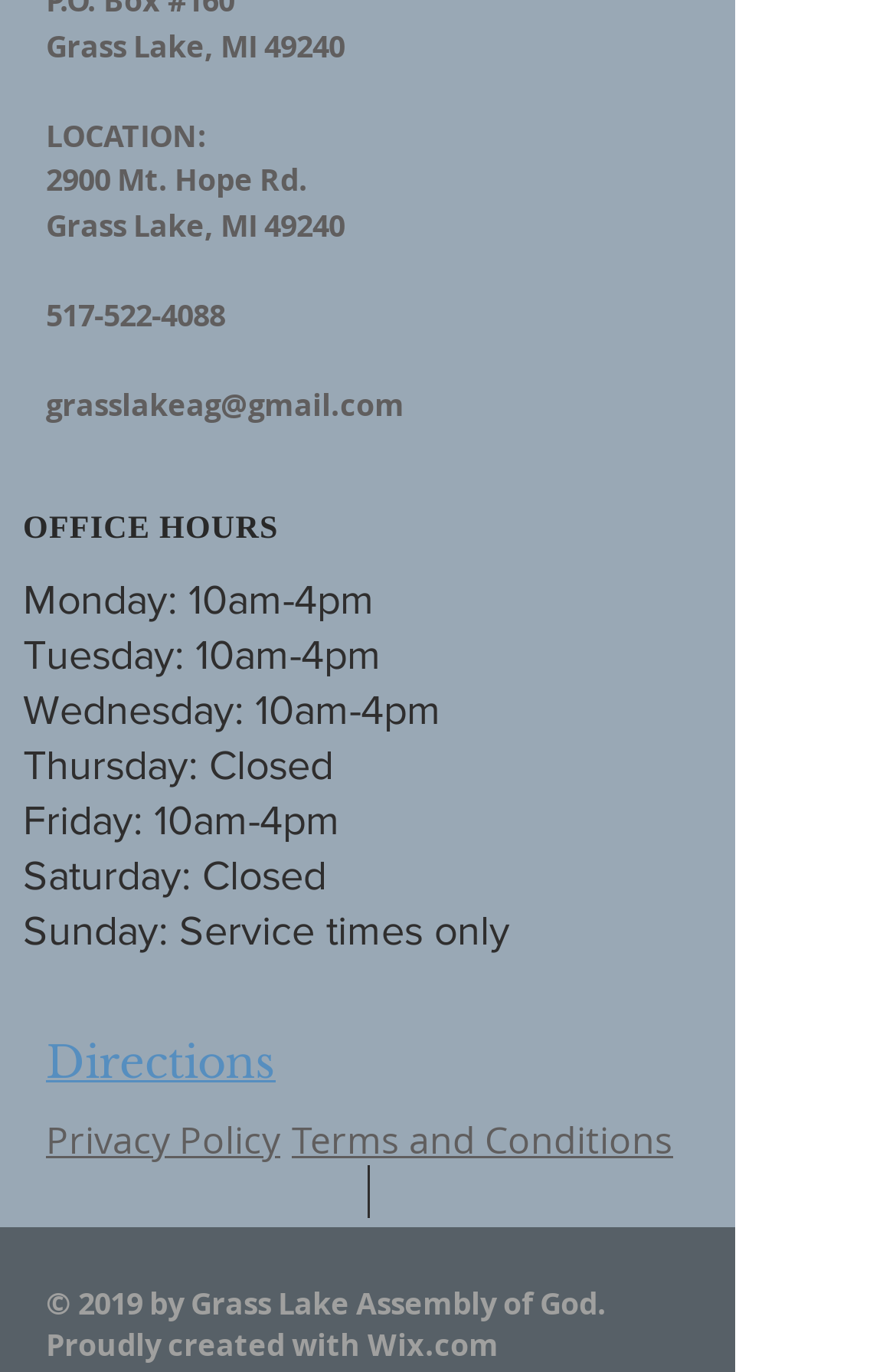Based on the element description "Directions", predict the bounding box coordinates of the UI element.

[0.051, 0.756, 0.308, 0.795]